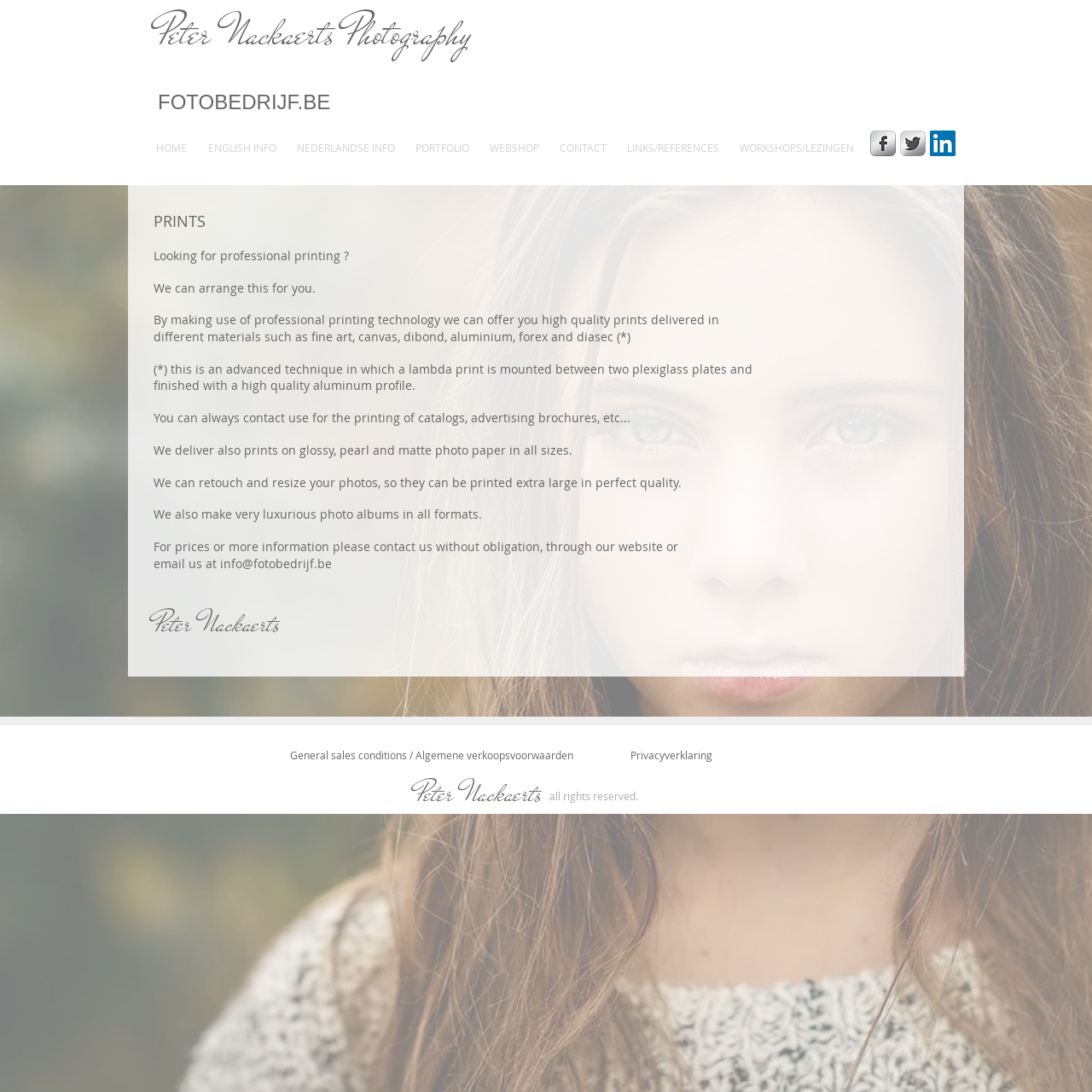Please identify the bounding box coordinates for the region that you need to click to follow this instruction: "Visit the PORTFOLIO page".

[0.373, 0.127, 0.441, 0.143]